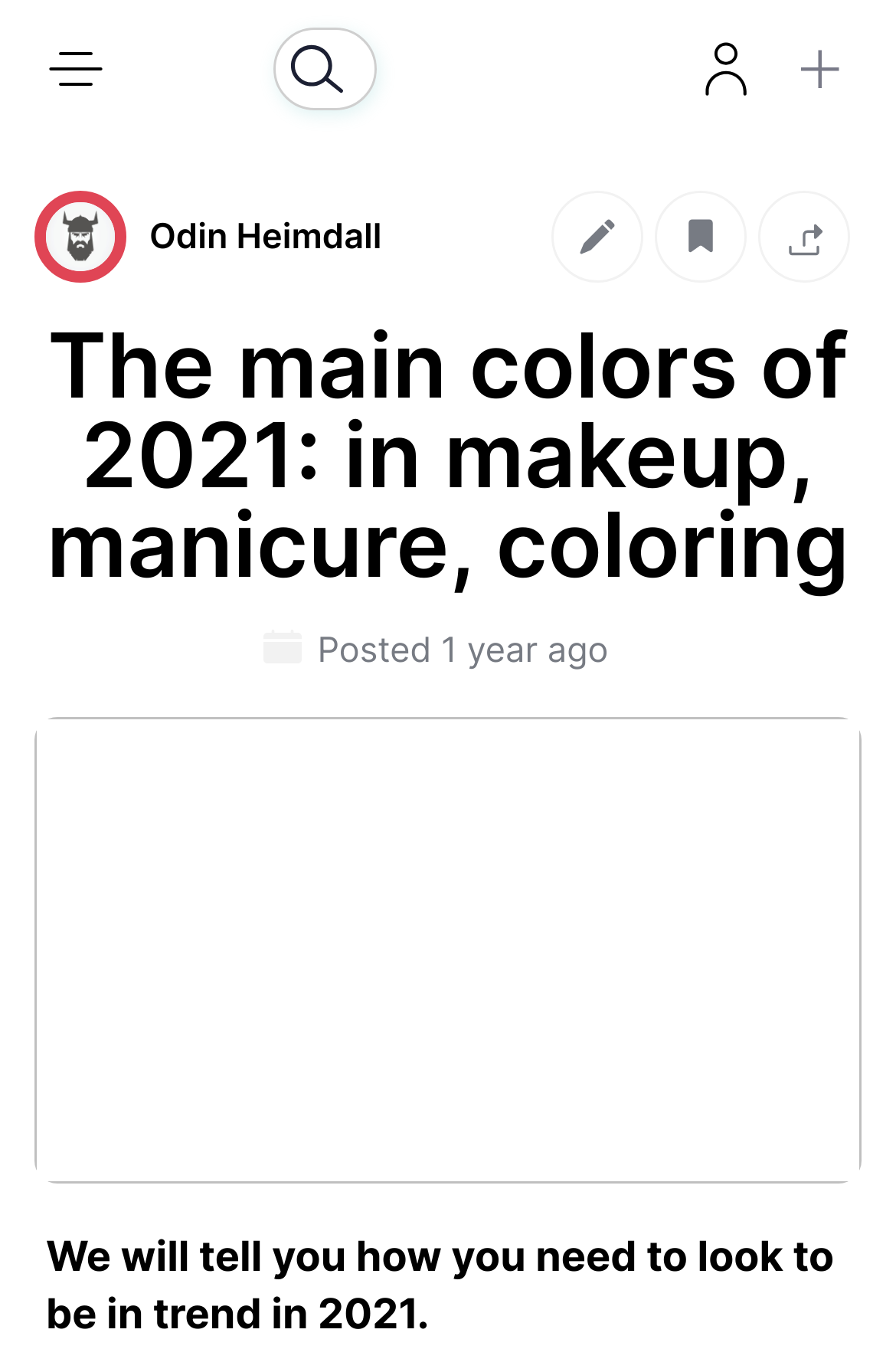Bounding box coordinates are specified in the format (top-left x, top-left y, bottom-right x, bottom-right y). All values are floating point numbers bounded between 0 and 1. Please provide the bounding box coordinate of the region this sentence describes: Menu

[0.869, 0.02, 0.961, 0.082]